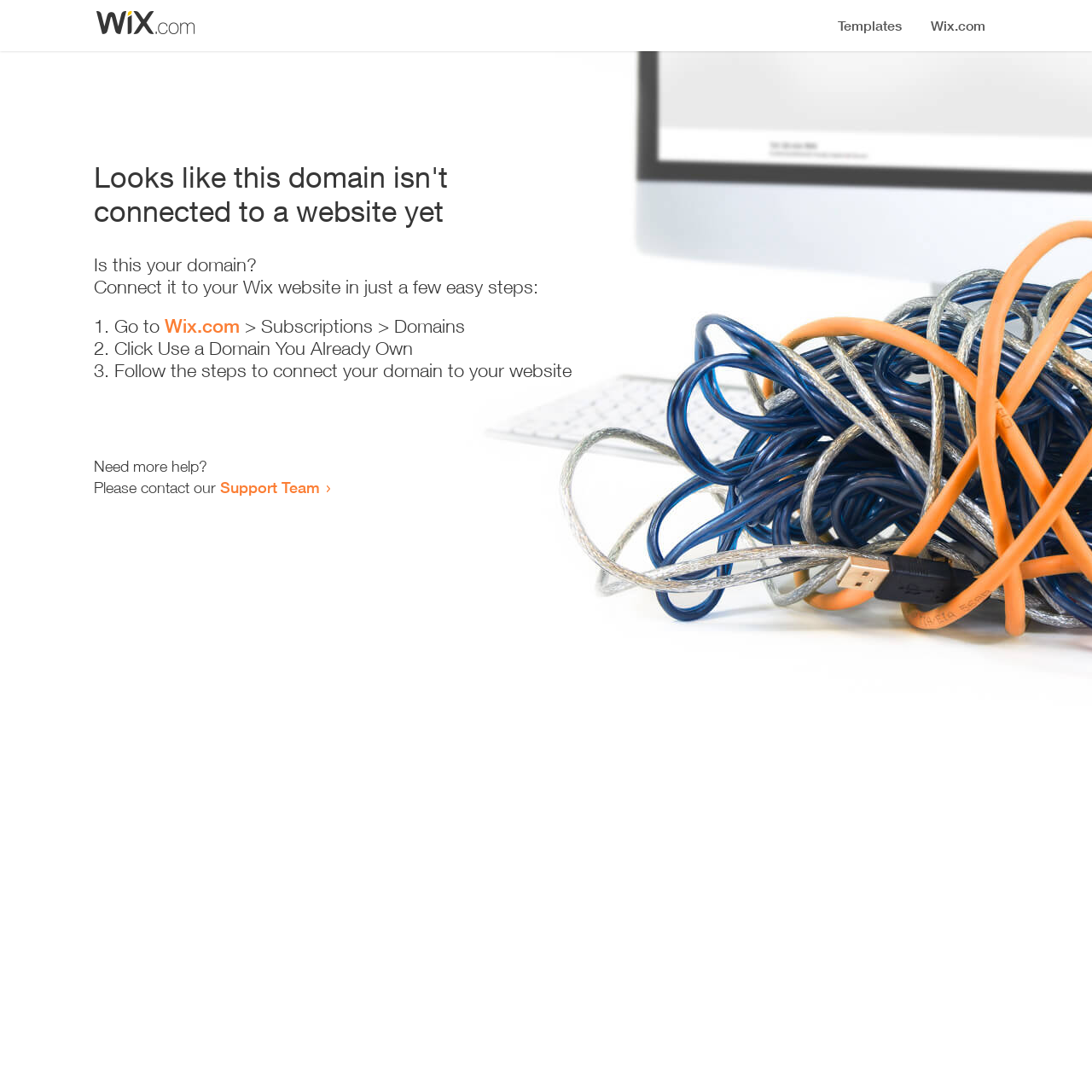Locate the primary heading on the webpage and return its text.

Looks like this domain isn't
connected to a website yet